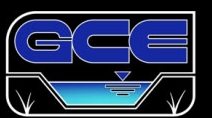Respond to the question below with a single word or phrase:
What is the background color of the logo?

Black